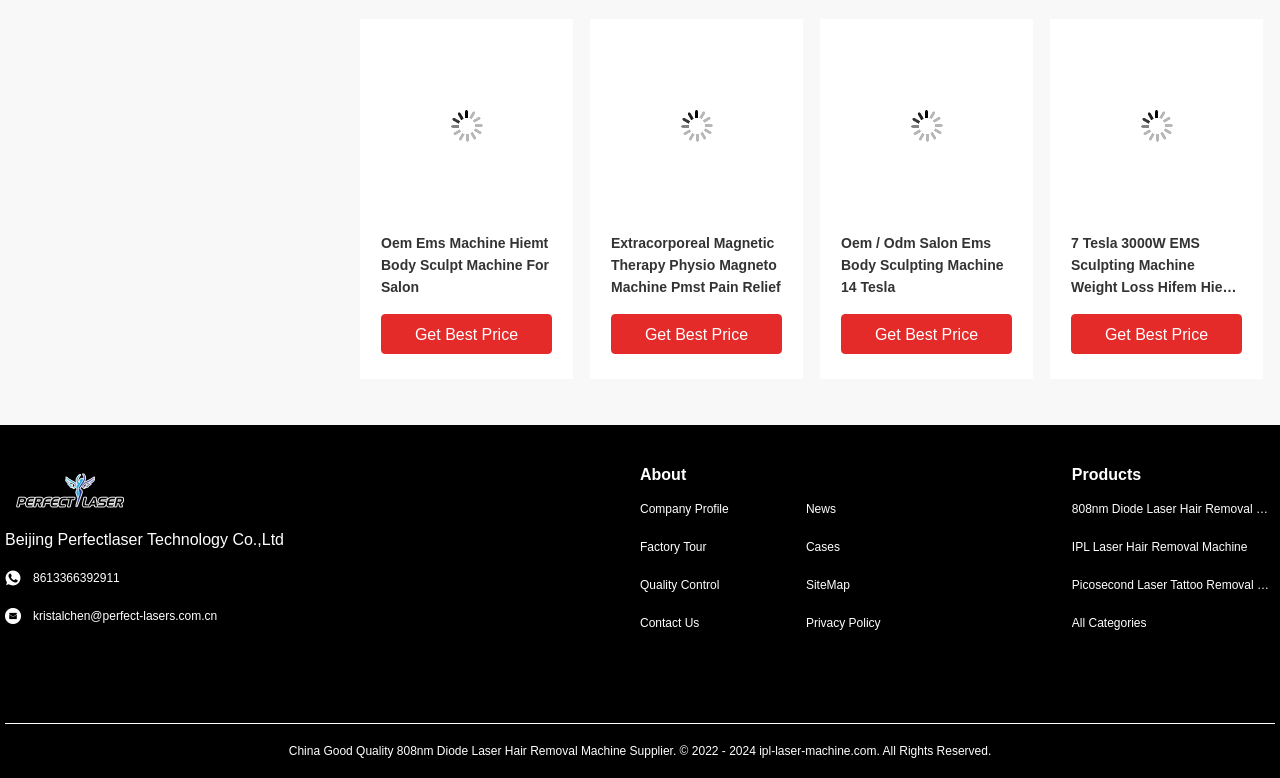What type of products are featured on the webpage?
Look at the image and answer the question using a single word or phrase.

EMS and laser machines